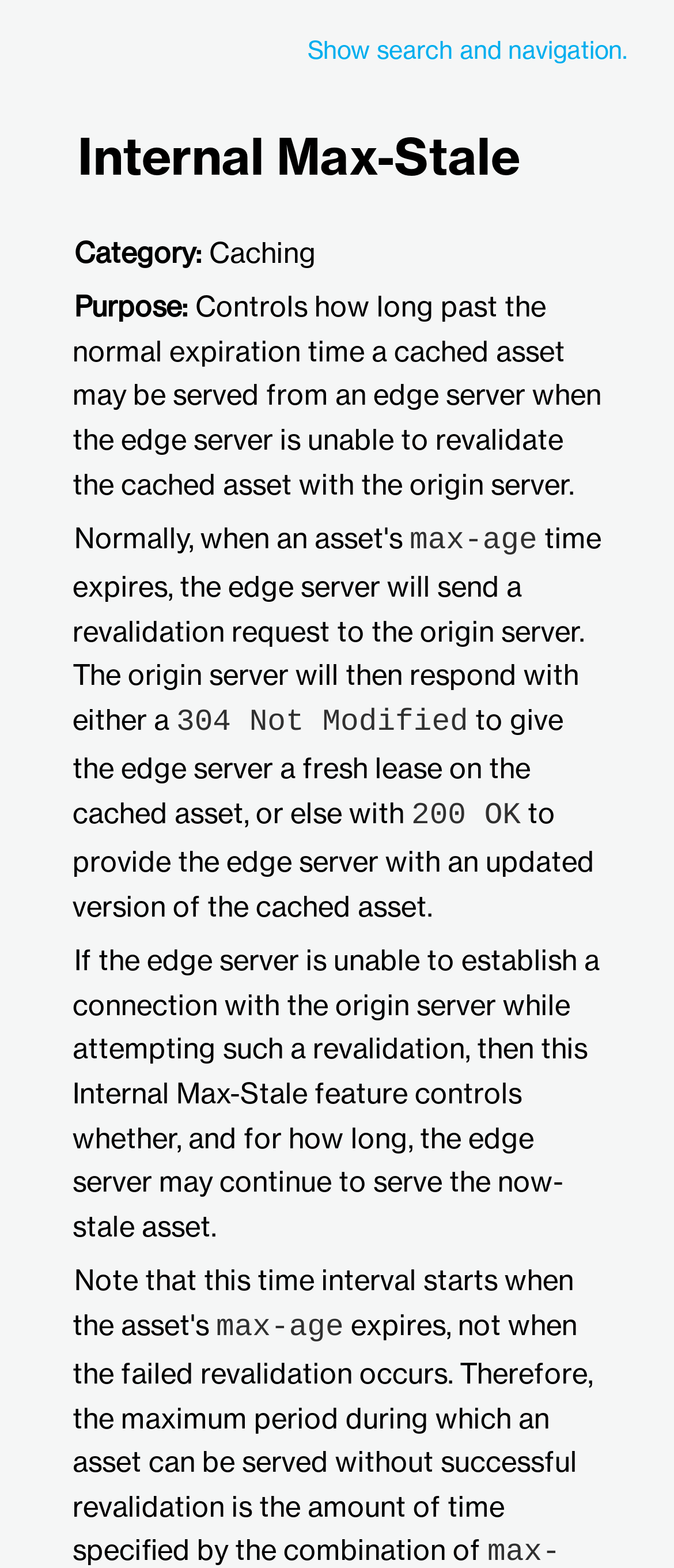What is the response code for a fresh lease on the cached asset?
Analyze the image and provide a thorough answer to the question.

According to the webpage, the origin server will respond with either a 304 Not Modified to give the edge server a fresh lease on the cached asset, or a 200 OK to provide the edge server with an updated version of the cached asset.